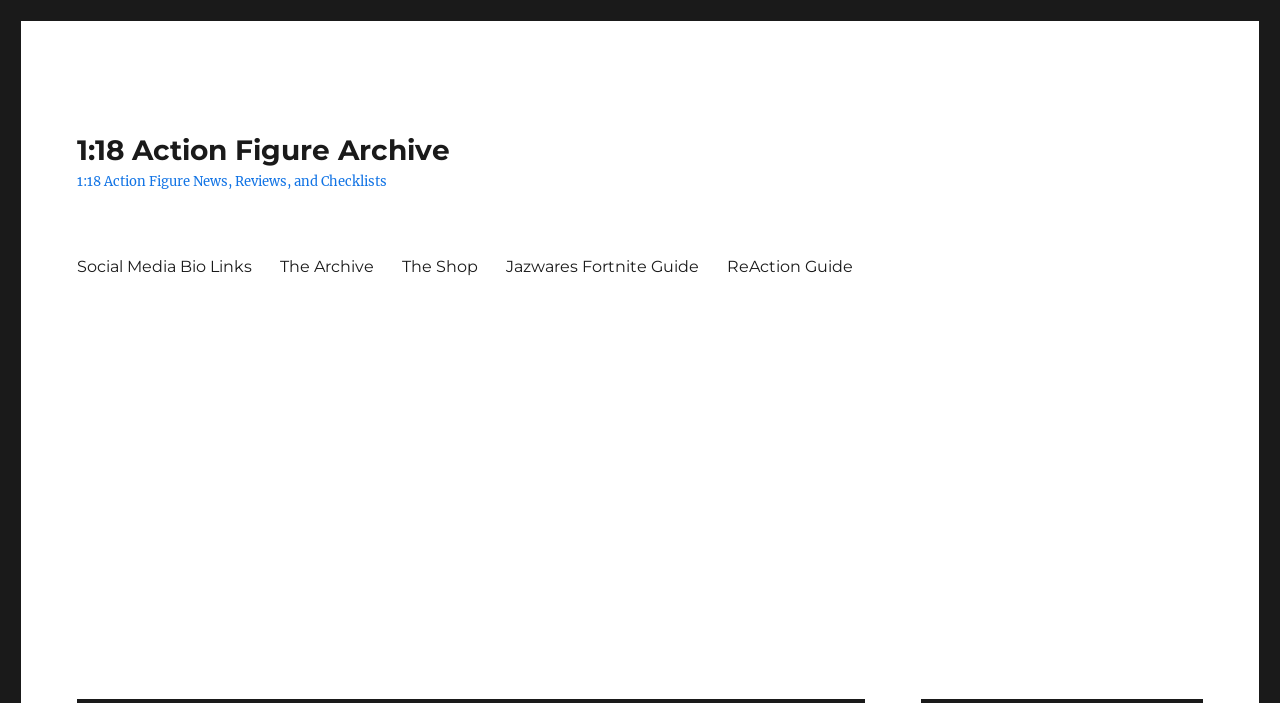What is the primary function of this website?
Based on the image, answer the question with as much detail as possible.

Based on the webpage's structure and content, it appears to be an archive for 1:18 action figures, providing news, reviews, and checklists. The primary menu navigation links, such as 'The Archive' and 'The Shop', suggest that the website is focused on cataloging and showcasing action figures.